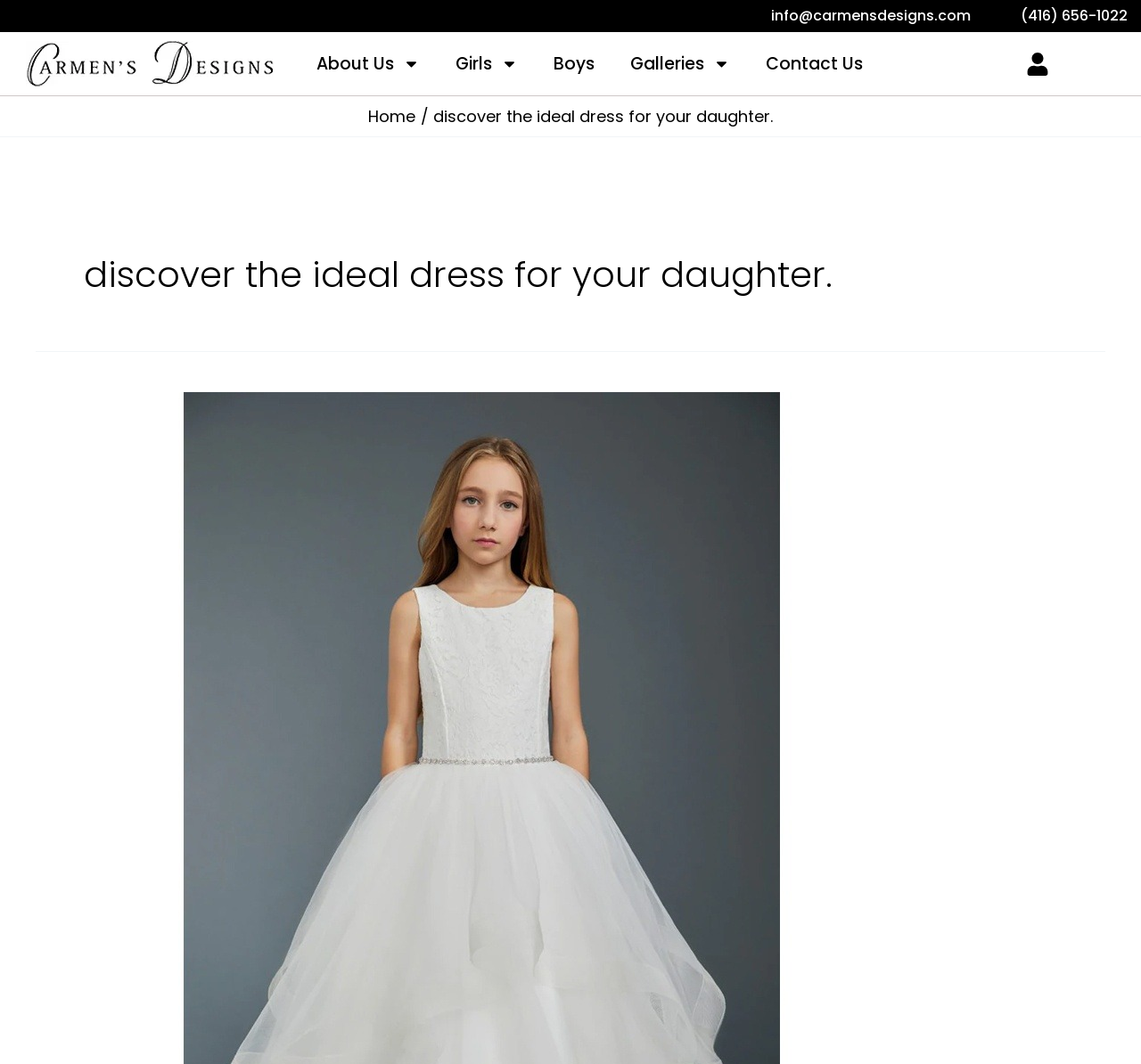What is the last link in the breadcrumb navigation?
Give a single word or phrase answer based on the content of the image.

Home